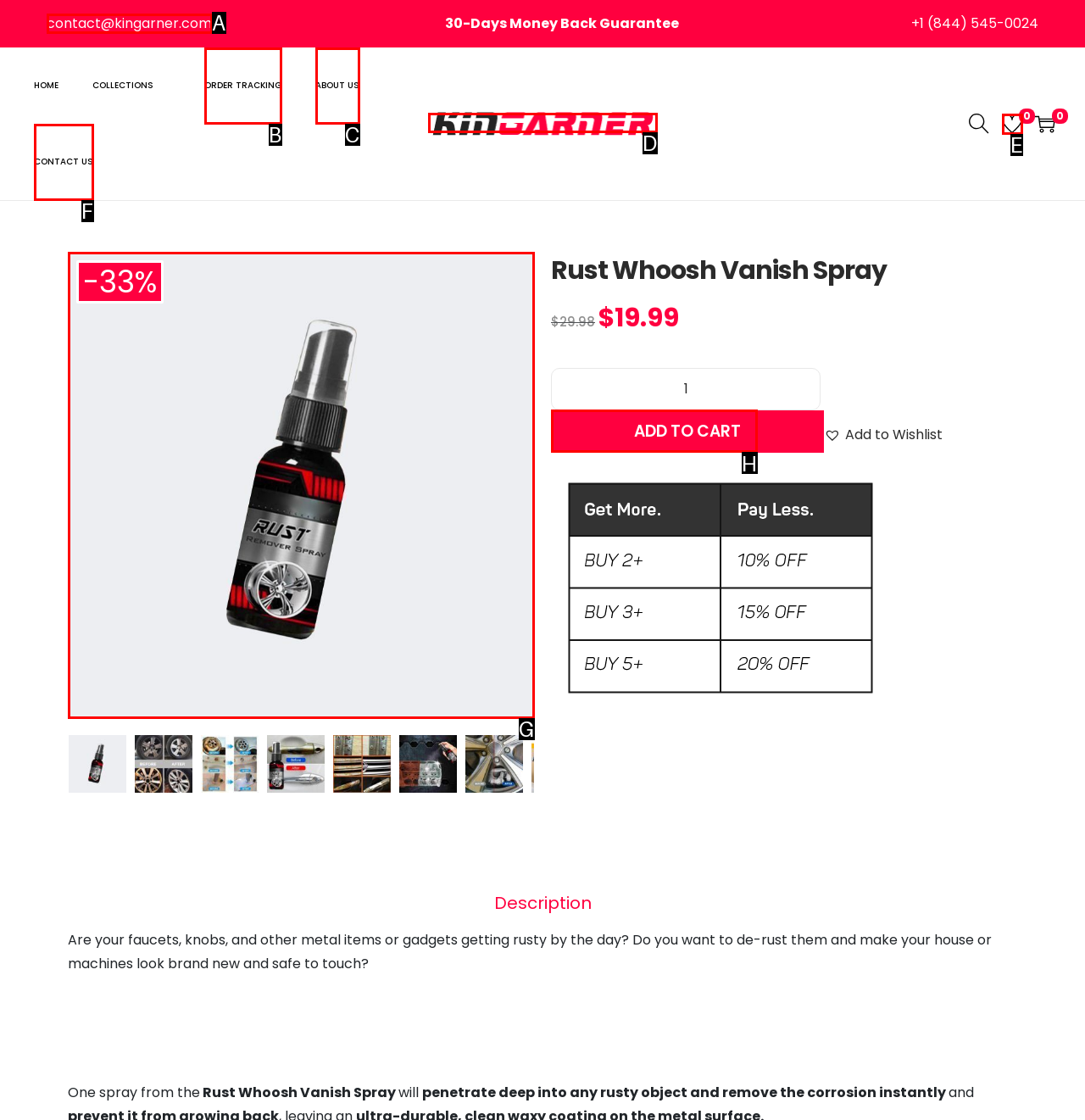Identify the HTML element I need to click to complete this task: Add the product to cart Provide the option's letter from the available choices.

H